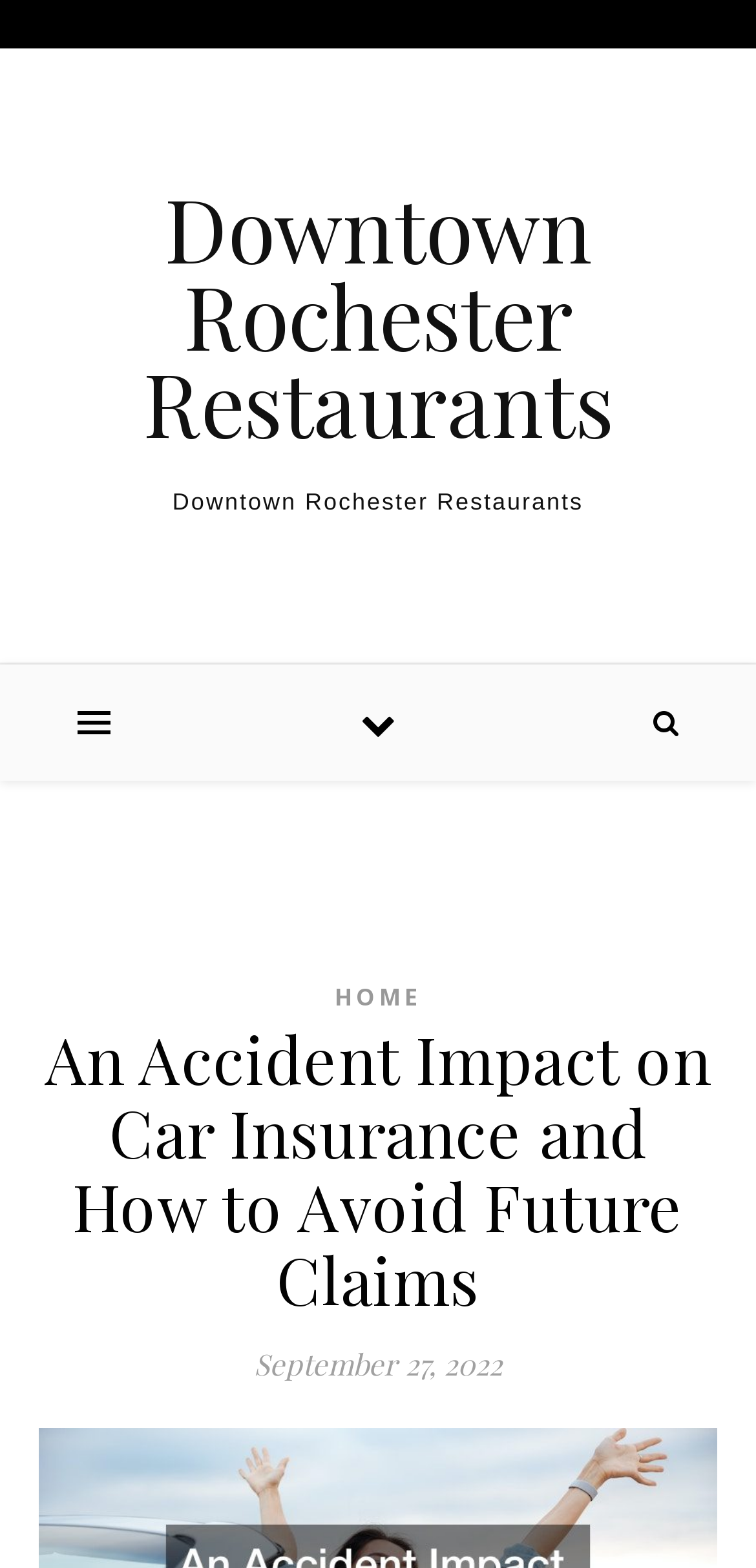What is the link at the top of the page?
Please answer the question with a detailed and comprehensive explanation.

I found the link at the top of the page by examining the layout table element, which contains a link element with the text 'Downtown Rochester Restaurants'.